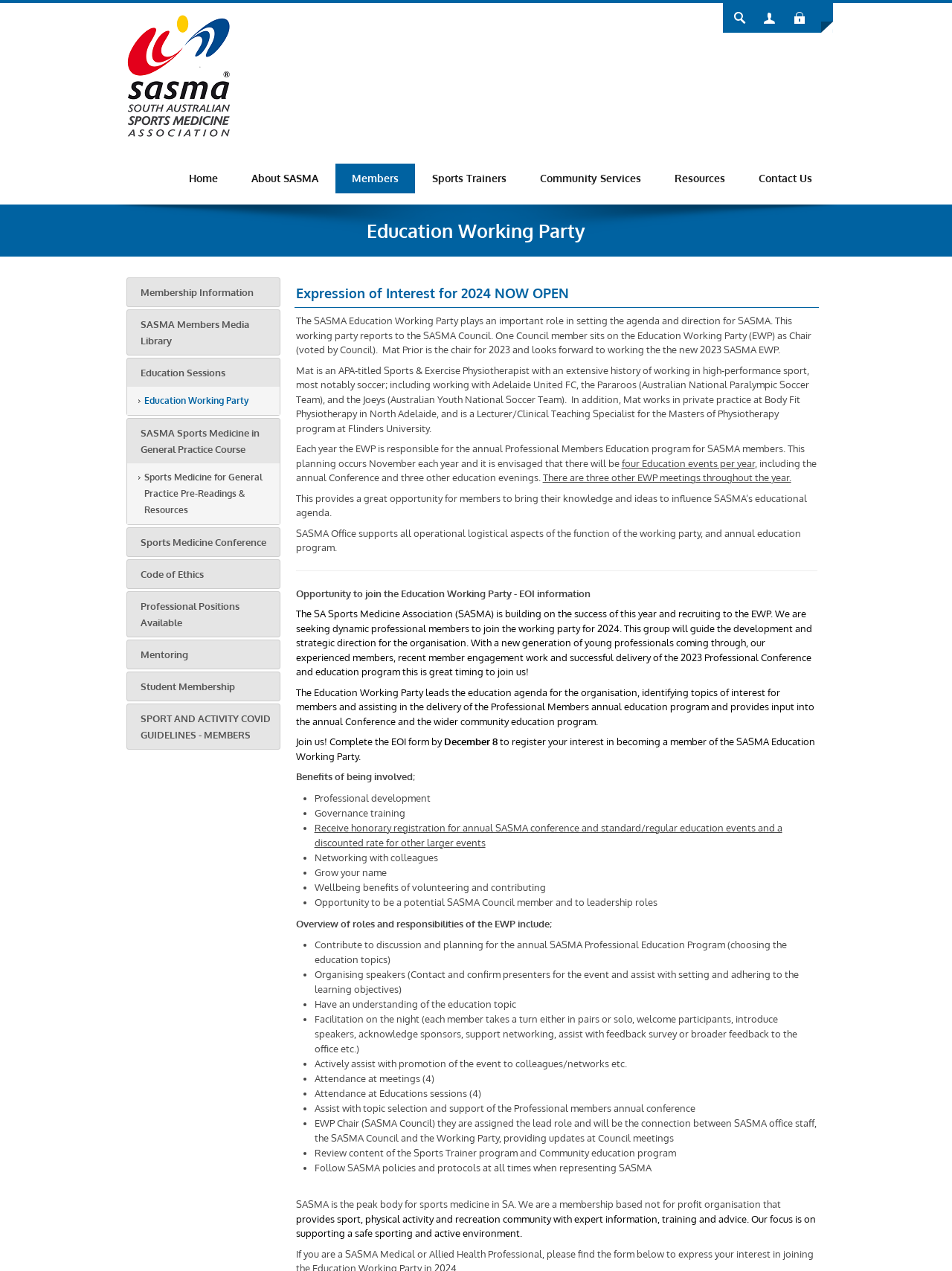Can you specify the bounding box coordinates for the region that should be clicked to fulfill this instruction: "View Home page".

[0.181, 0.129, 0.246, 0.152]